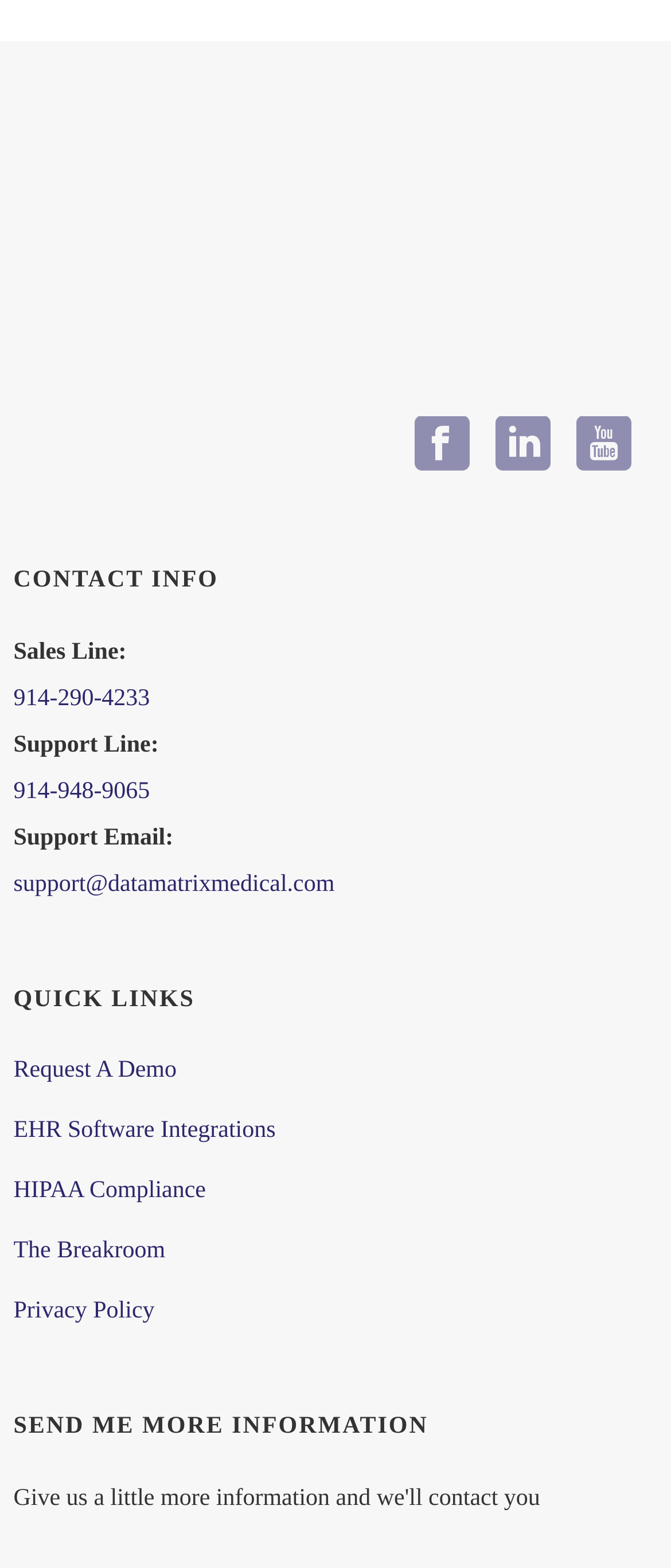Please identify the bounding box coordinates of where to click in order to follow the instruction: "Check latest activity".

None